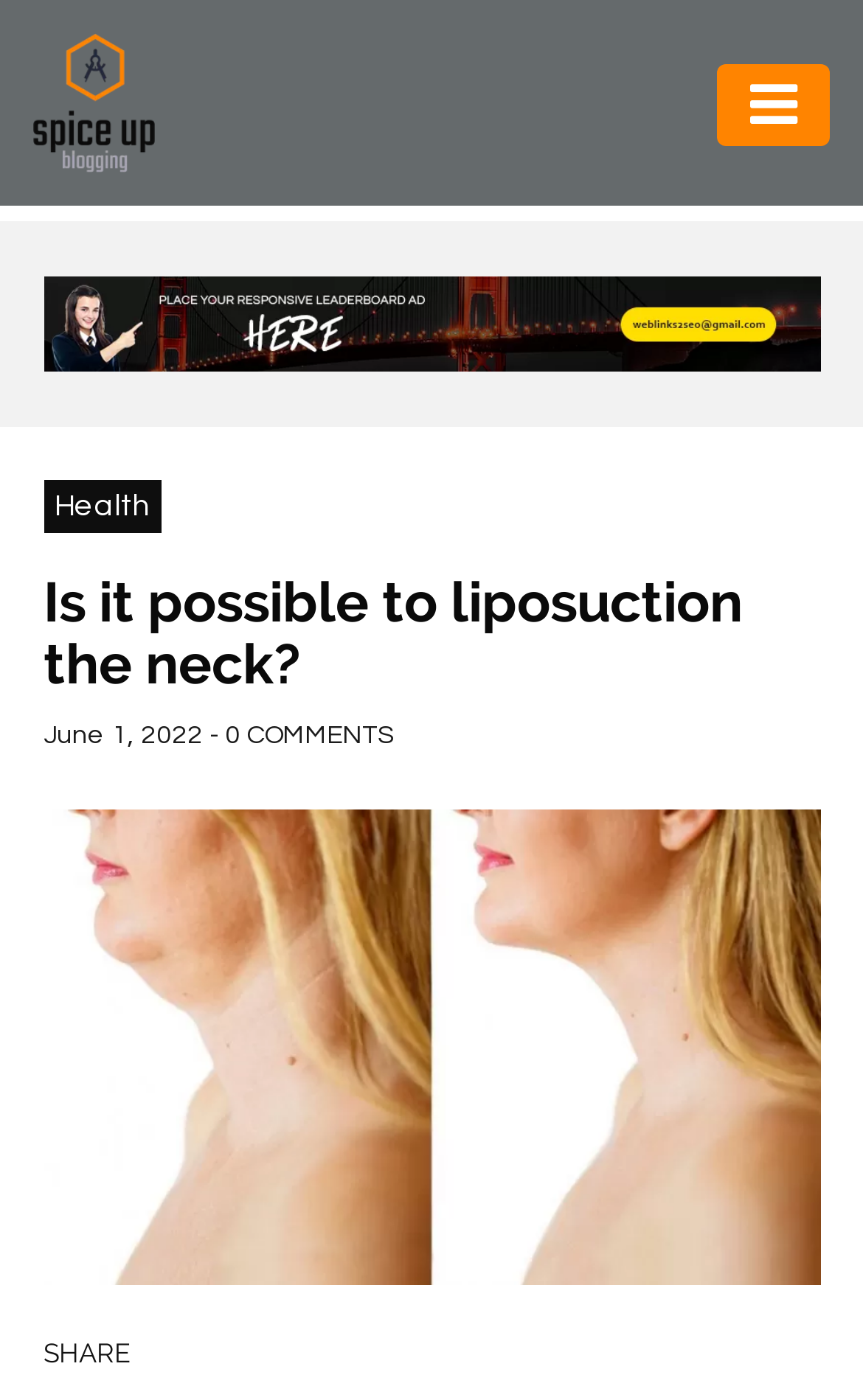Identify the bounding box for the given UI element using the description provided. Coordinates should be in the format (top-left x, top-left y, bottom-right x, bottom-right y) and must be between 0 and 1. Here is the description: Health

[0.05, 0.343, 0.186, 0.381]